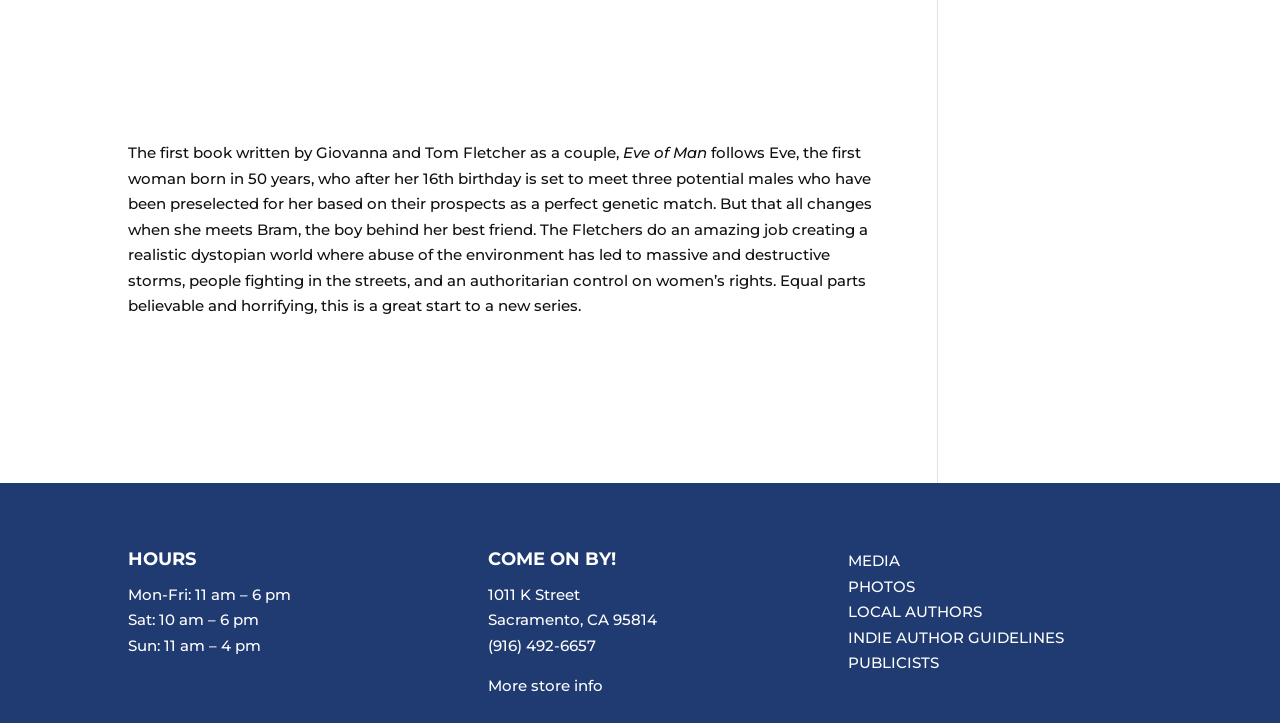Please analyze the image and give a detailed answer to the question:
What is the link to get more store information?

The link to get more store information can be found in the link element with ID 385, which has the text 'More store info'.